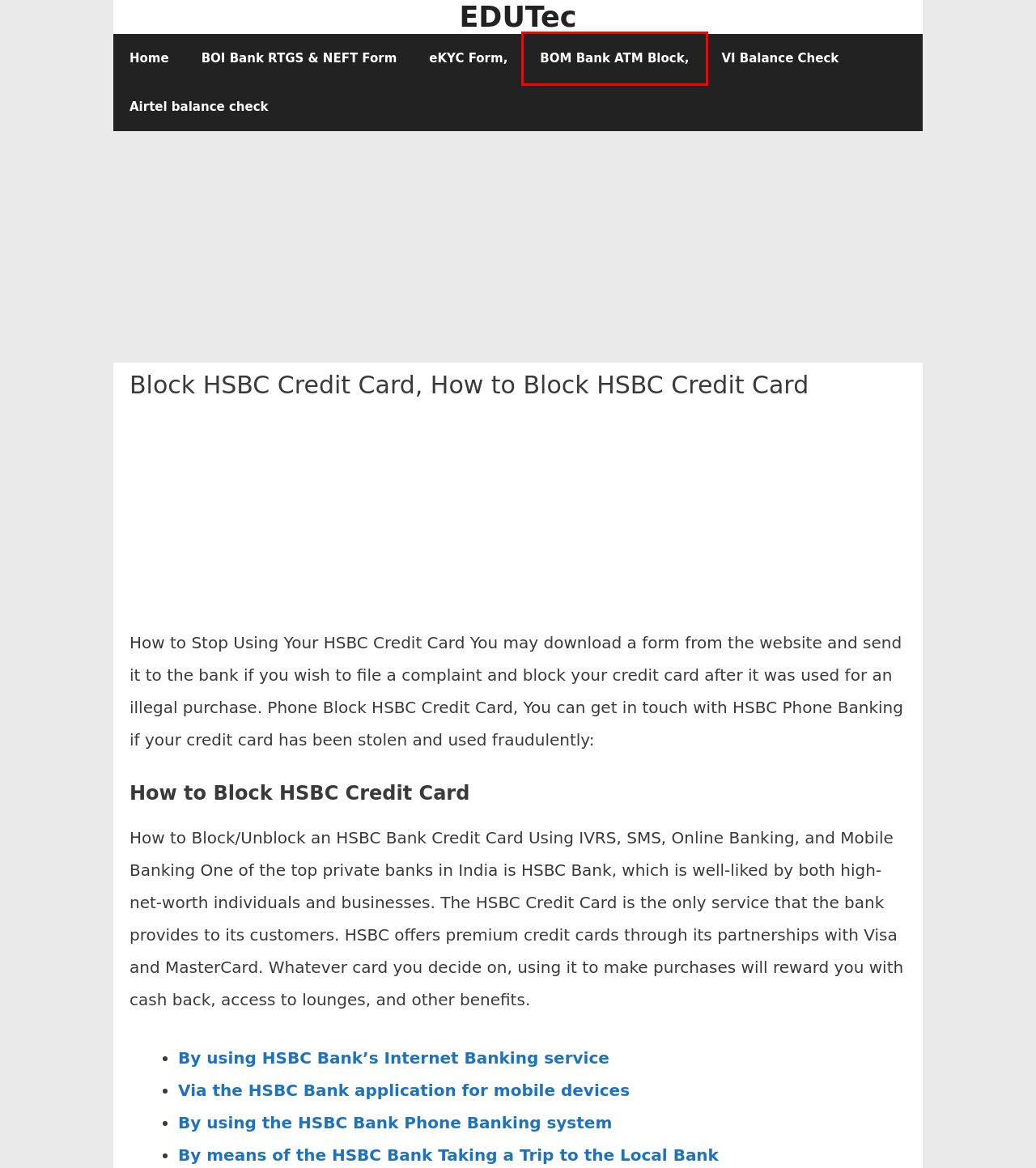Examine the screenshot of a webpage with a red bounding box around a specific UI element. Identify which webpage description best matches the new webpage that appears after clicking the element in the red bounding box. Here are the candidates:
A. BOM Bank ATM Block,
B. BOI Bank RTGS & NEFT Form
C. SBI ATM Block, How to Block SBI ATM Card, SBI Debit Card Block Number 2024
D. International Remittance | Fees and charges - HSBC IN
E. HSBC India Mobile Banking App | Ways to bank - HSBC IN
F. Phone Banking | Ways to Bank  - HSBC IN
G. Walmart One, Simplifying Employee Management and Benefits
H. EDUTec

A